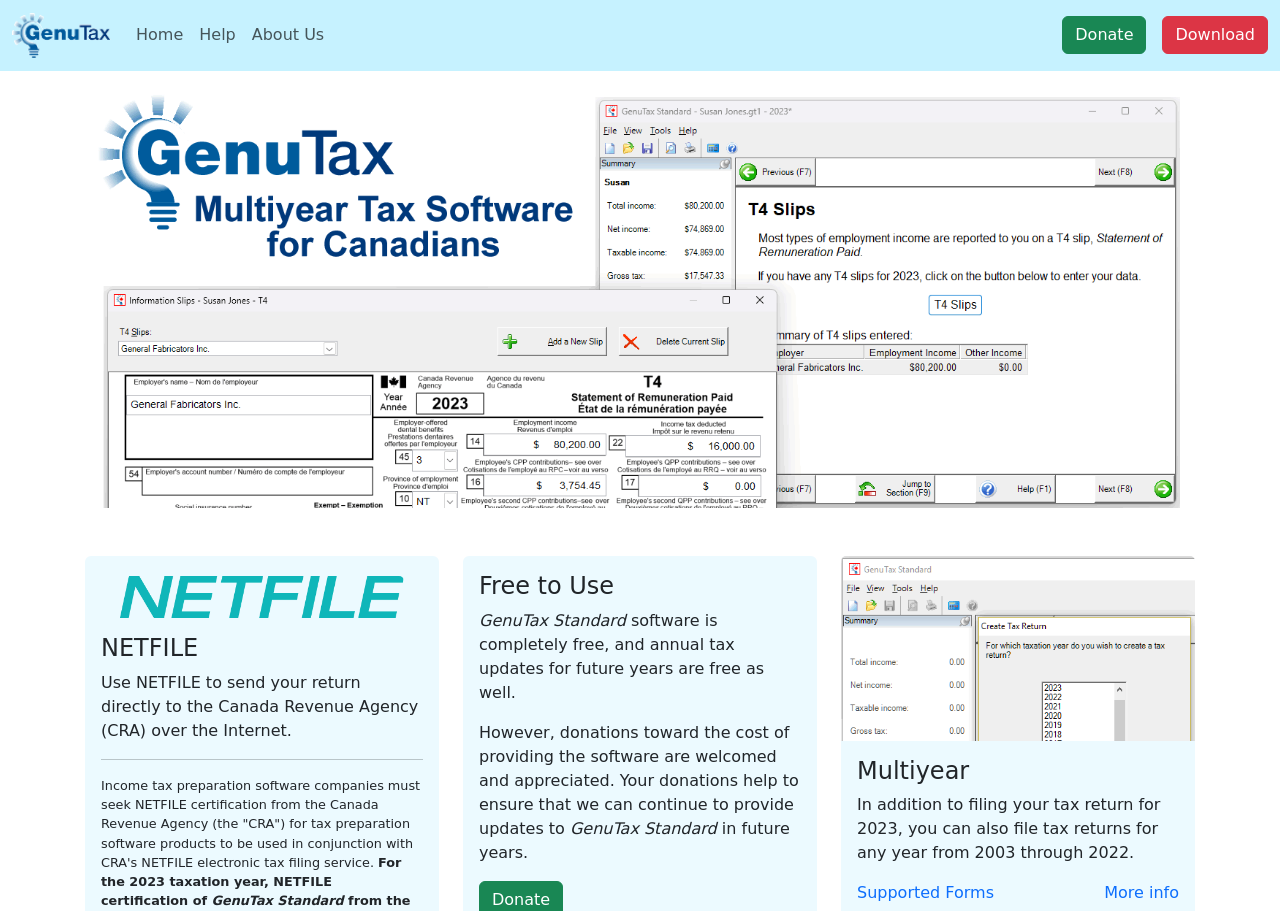Determine the bounding box coordinates of the target area to click to execute the following instruction: "Click the More info link."

[0.863, 0.967, 0.921, 0.994]